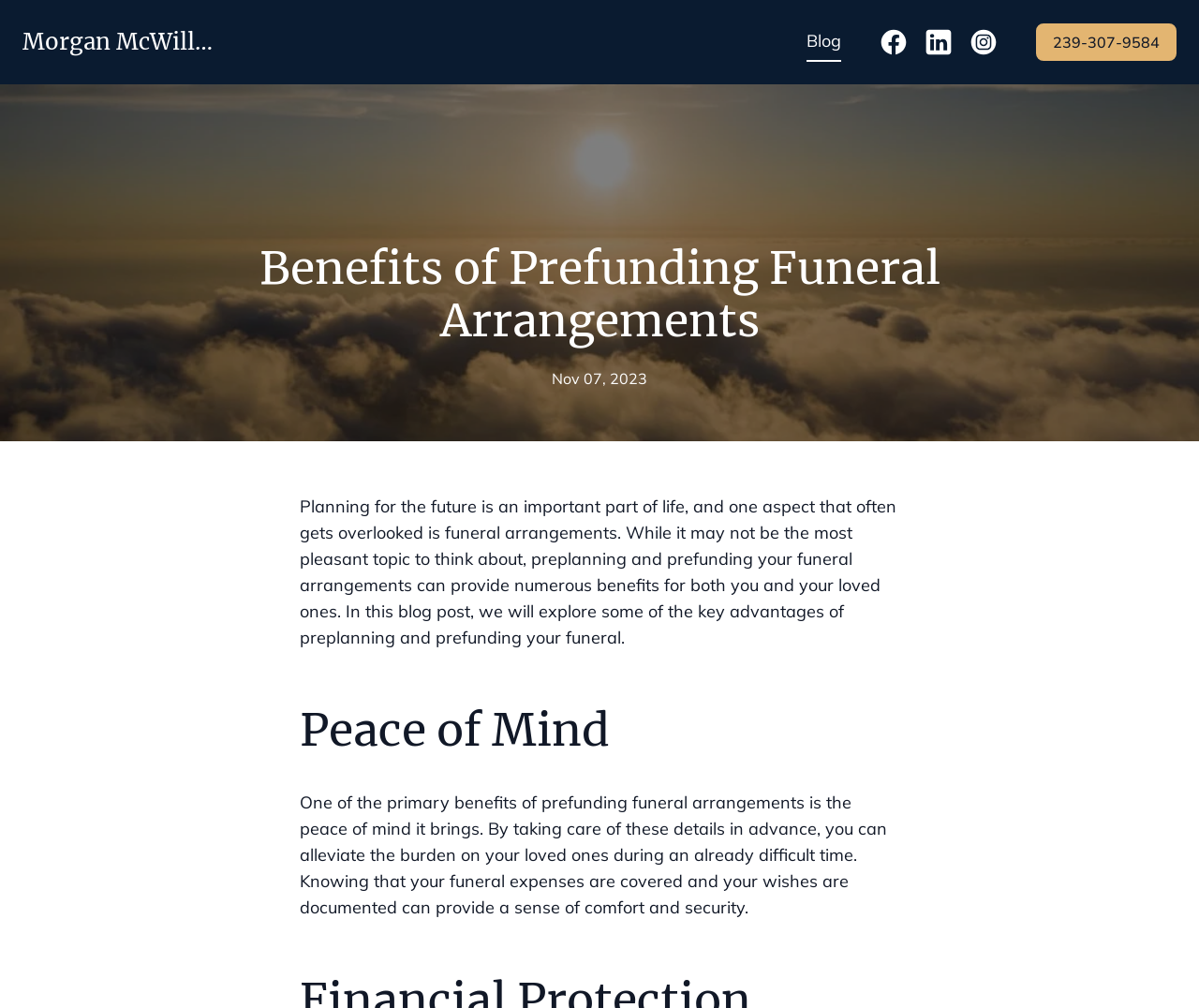Give a short answer to this question using one word or a phrase:
What is the date of the blog post?

Nov 07, 2023